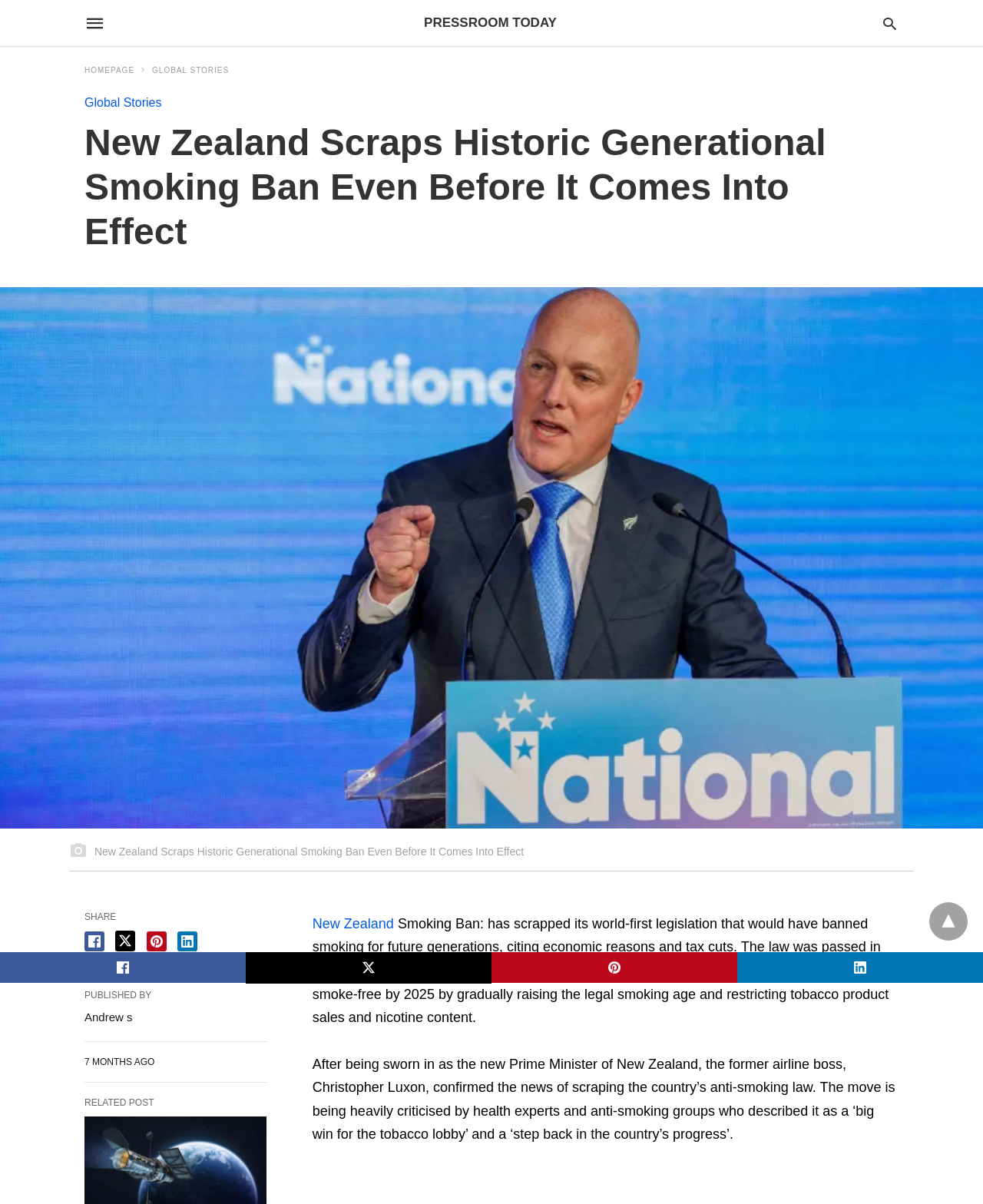Identify the bounding box for the element characterized by the following description: "Homepage".

[0.086, 0.055, 0.151, 0.062]